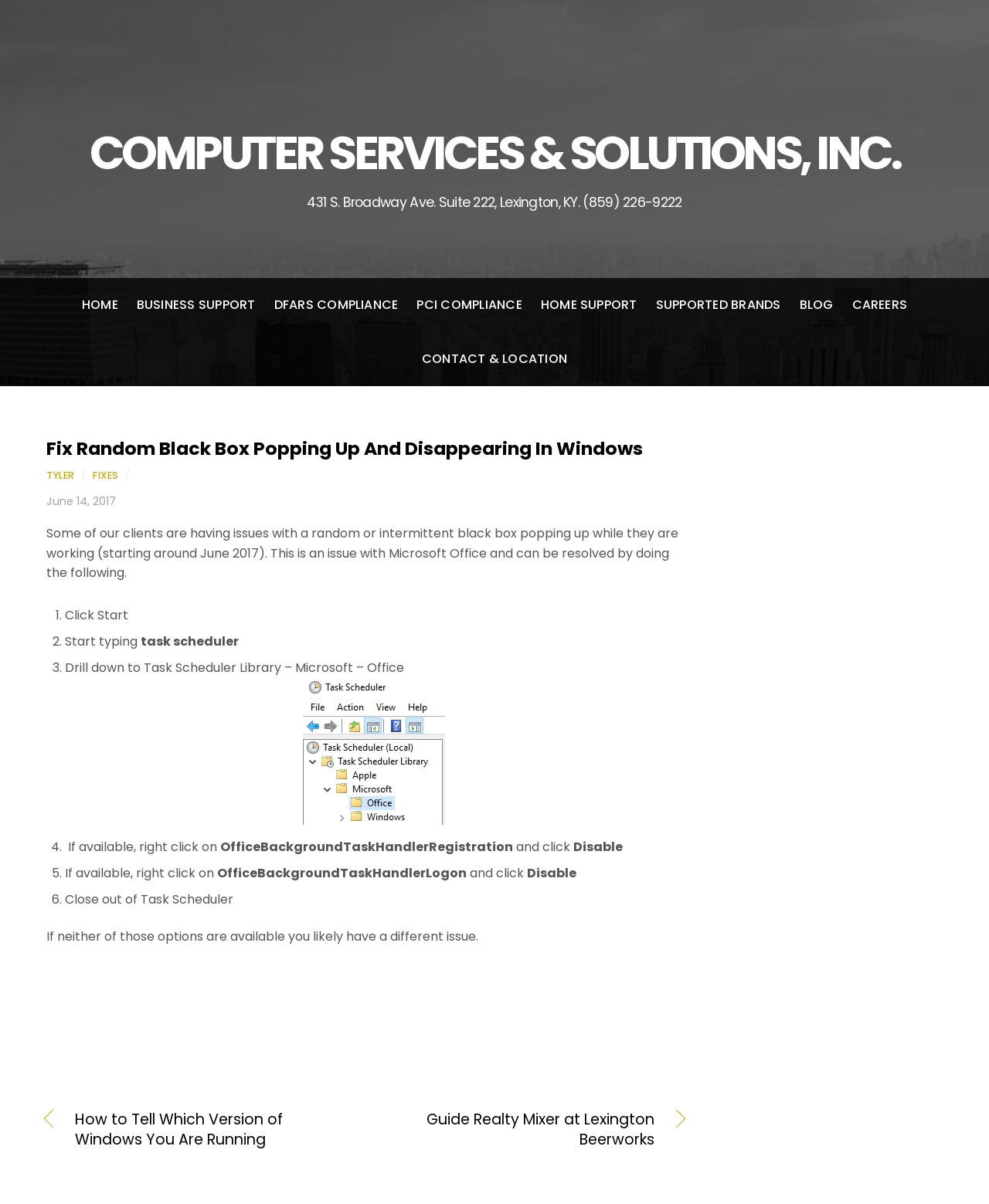Please identify the bounding box coordinates of the clickable element to fulfill the following instruction: "Click the BLOG link". The coordinates should be four float numbers between 0 and 1, i.e., [left, top, right, bottom].

[0.808, 0.231, 0.843, 0.276]